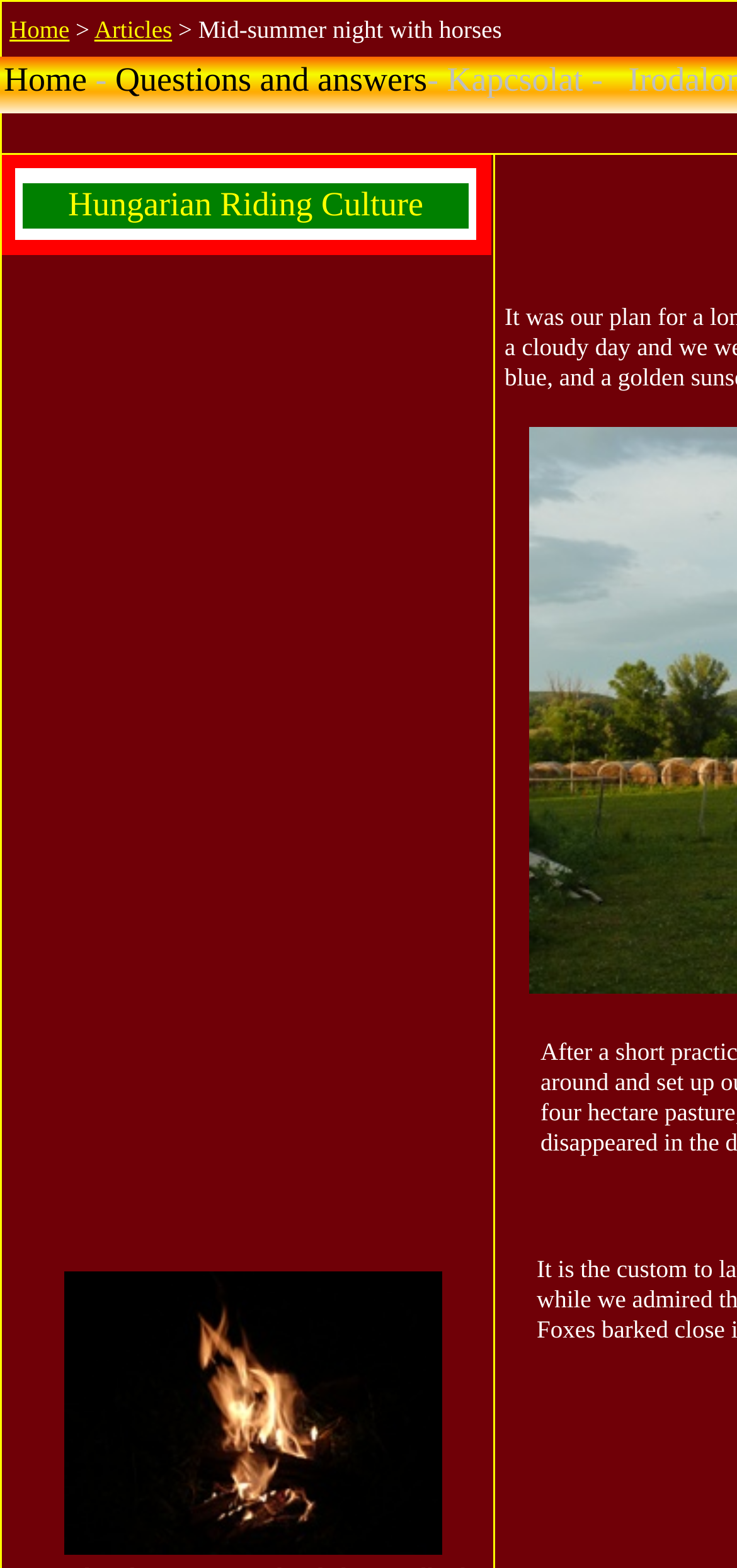Based on the element description "Home", predict the bounding box coordinates of the UI element.

[0.005, 0.039, 0.118, 0.063]